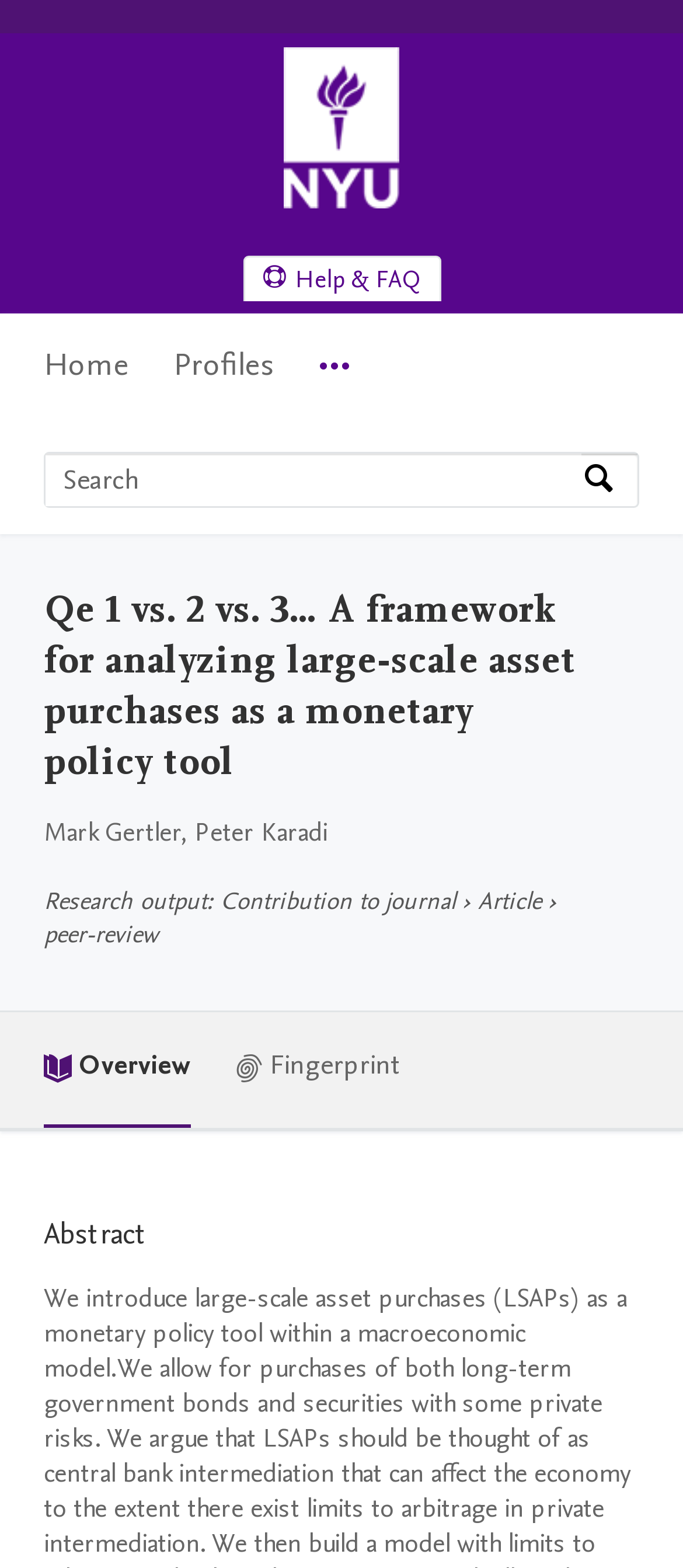What is the type of contribution?
Observe the image and answer the question with a one-word or short phrase response.

Contribution to journal